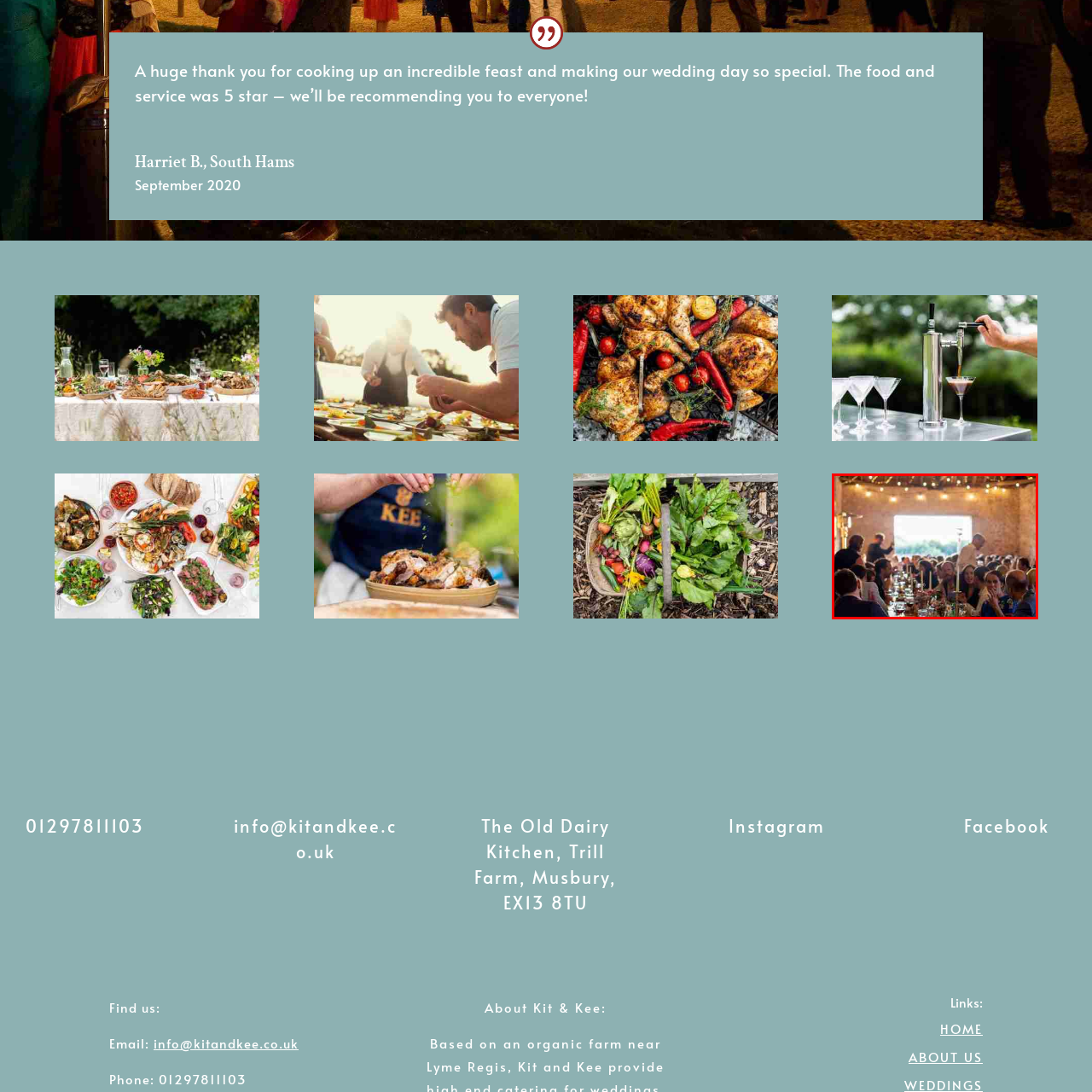Craft a detailed and vivid caption for the image that is highlighted by the red frame.

The image captures a beautifully decorated wedding reception taking place in a rustic venue. Guests are gathered around long tables adorned with candles, creating a warm and inviting atmosphere. The ochre walls and wooden beams overhead are illuminated by soft string lights, enhancing the celebratory ambiance. In the foreground, a mix of attendees engage in conversation, showcasing a joyful atmosphere filled with laughter and connection. A server is seen attending to guests, contributing to the high-quality service emphasized within the context of the event. This scene perfectly reflects the essence of a memorable wedding celebration, highlighting both the delightful food and attentive service that made the day special for all present.